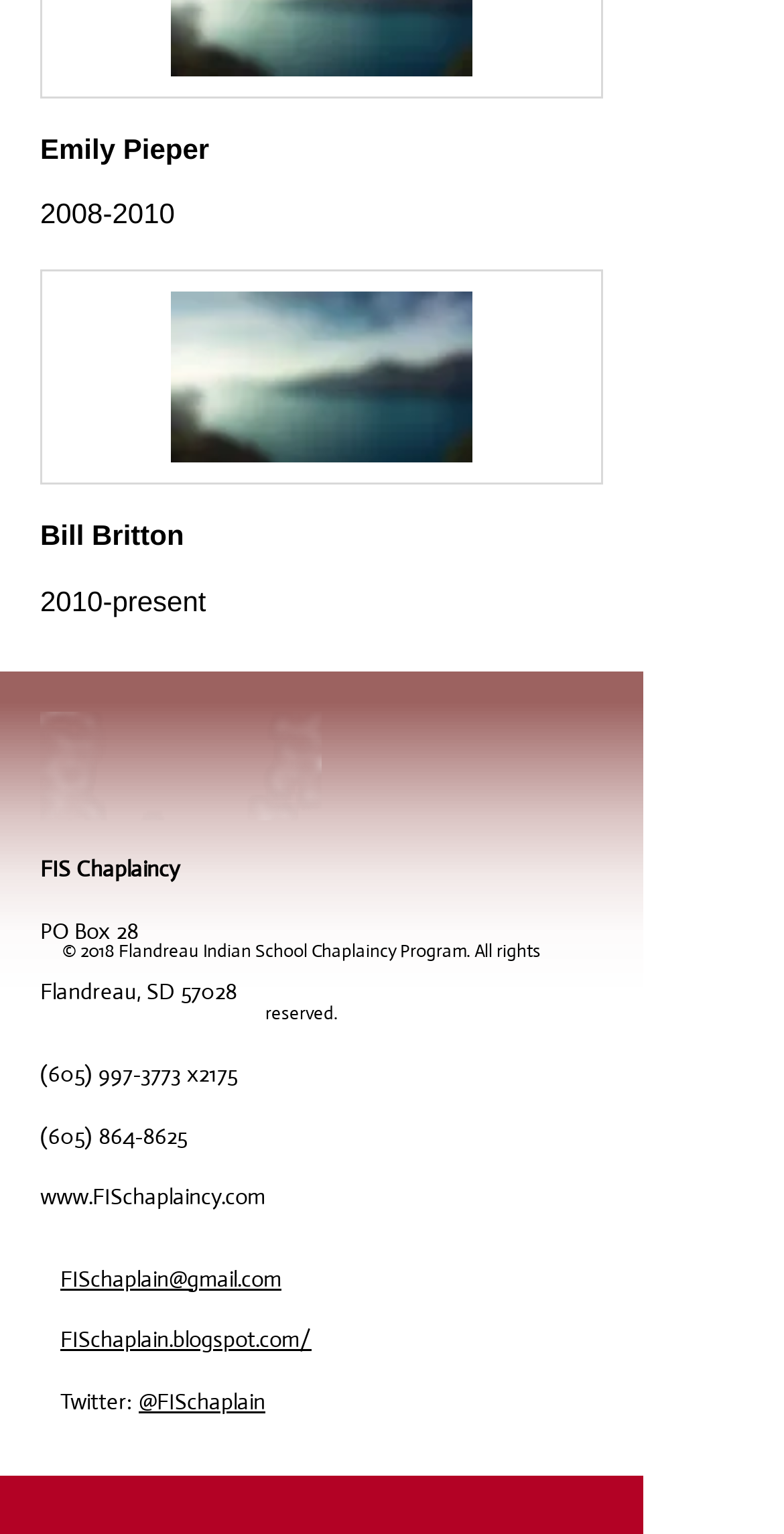Identify the bounding box coordinates for the UI element described as follows: "FISchaplain.blogspot.com/". Ensure the coordinates are four float numbers between 0 and 1, formatted as [left, top, right, bottom].

[0.077, 0.864, 0.397, 0.882]